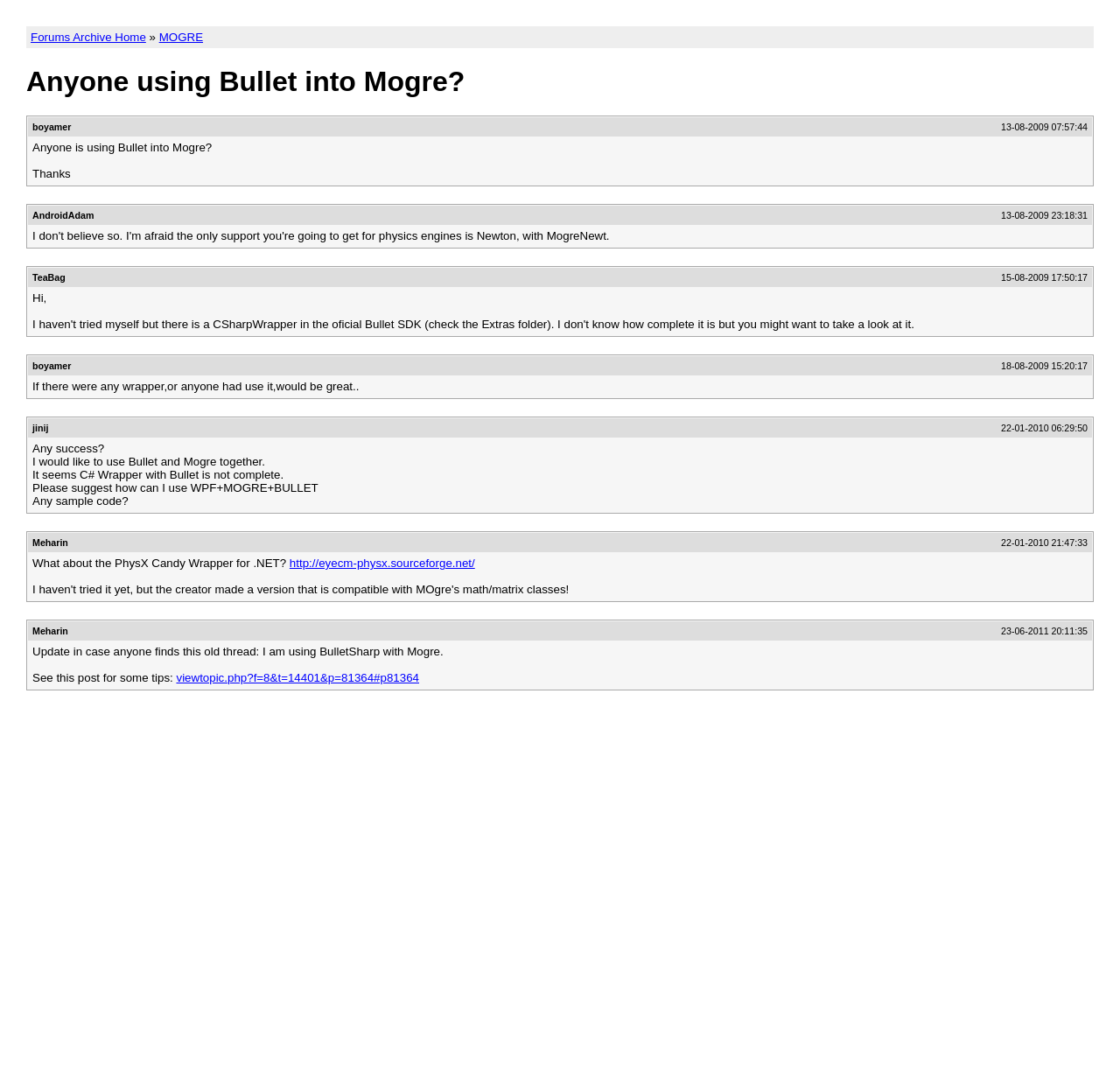What is the alternative physics engine wrapper mentioned?
Please provide a comprehensive answer based on the information in the image.

In one of the posts, a user mentions the PhysX Candy Wrapper for .NET as an alternative to using Bullet with Mogre, providing a link to the wrapper's website.